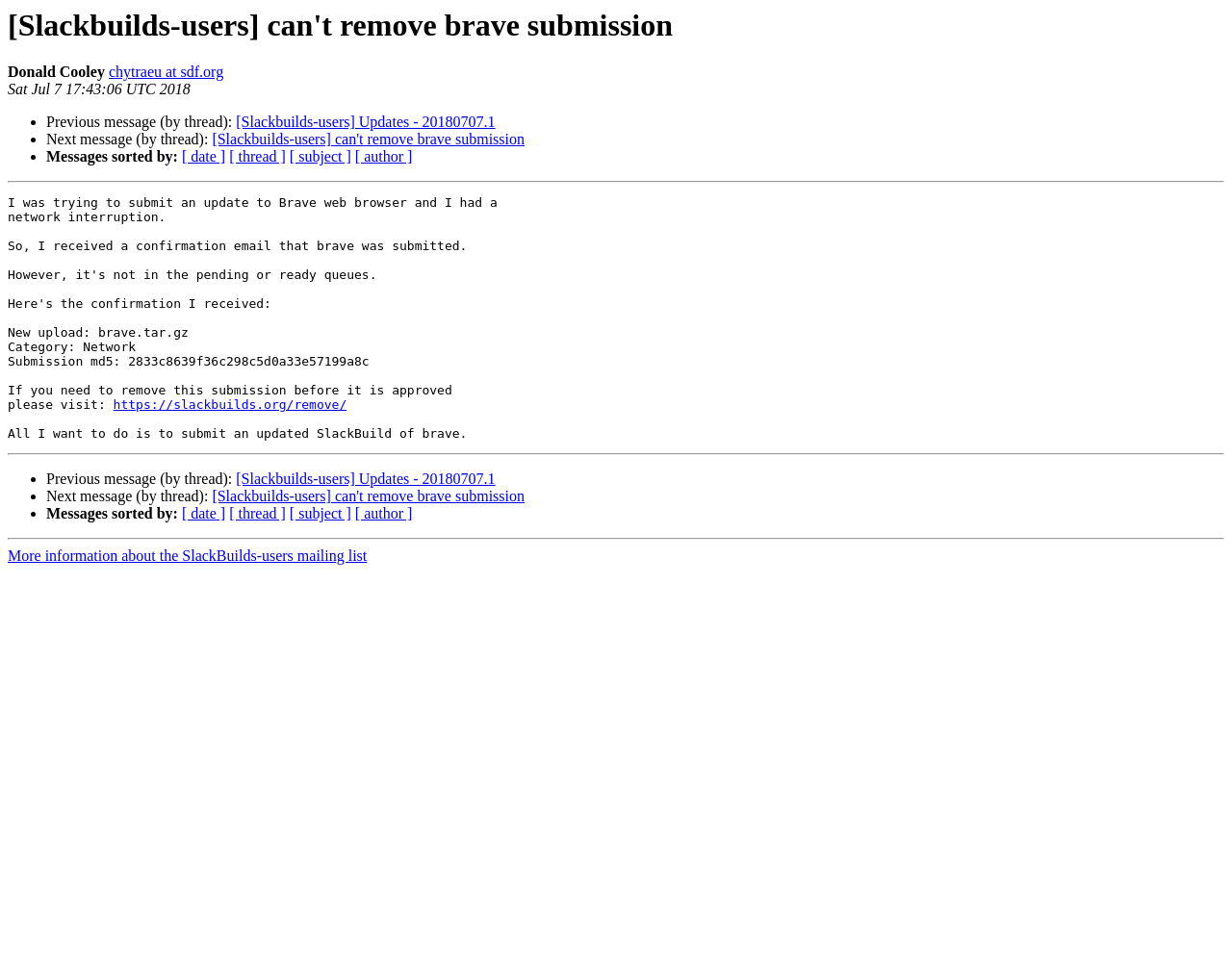Point out the bounding box coordinates of the section to click in order to follow this instruction: "Get more information about the SlackBuilds-users mailing list".

[0.006, 0.568, 0.298, 0.585]